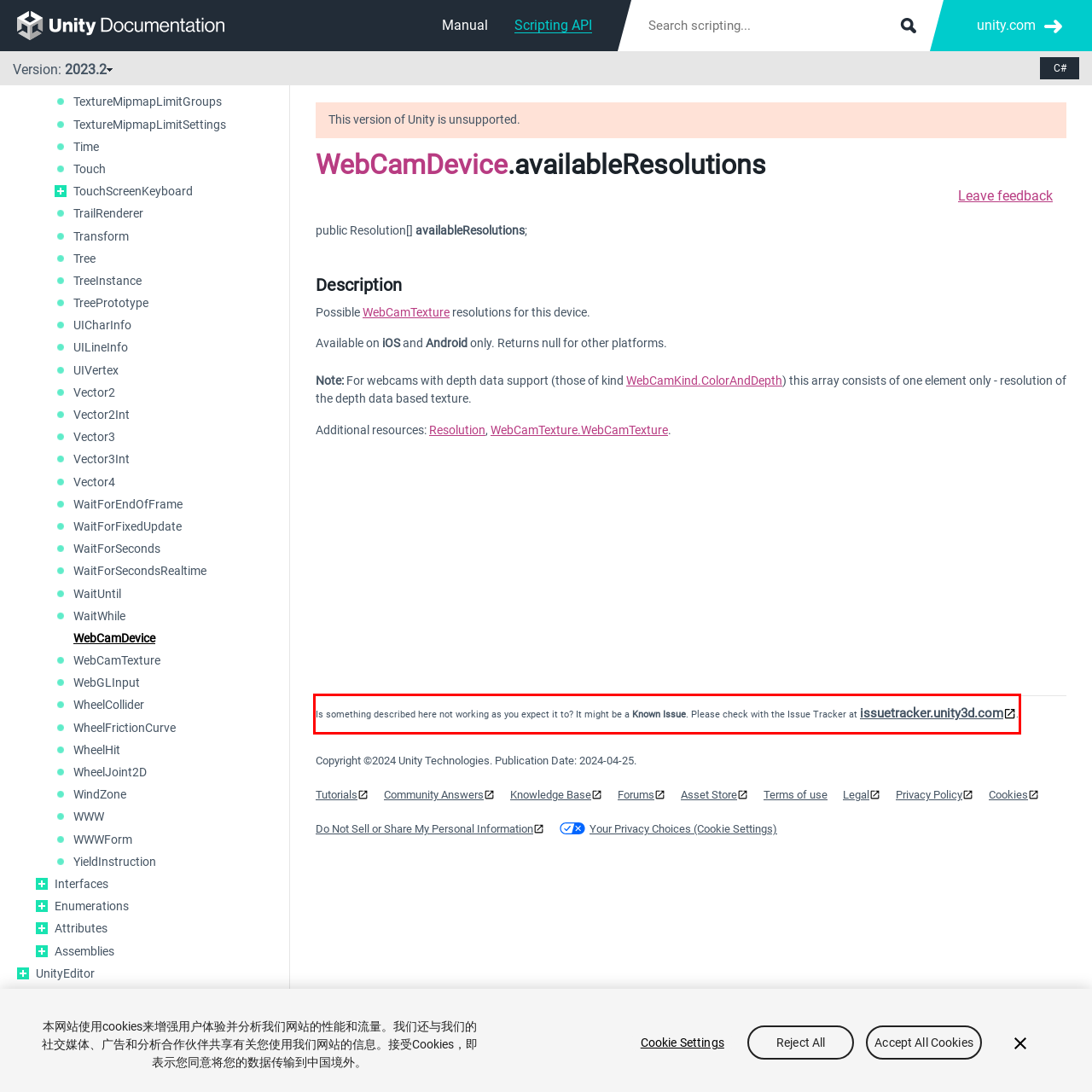Examine the webpage screenshot and use OCR to obtain the text inside the red bounding box.

Is something described here not working as you expect it to? It might be a Known Issue. Please check with the Issue Tracker at issuetracker.unity3d.com.